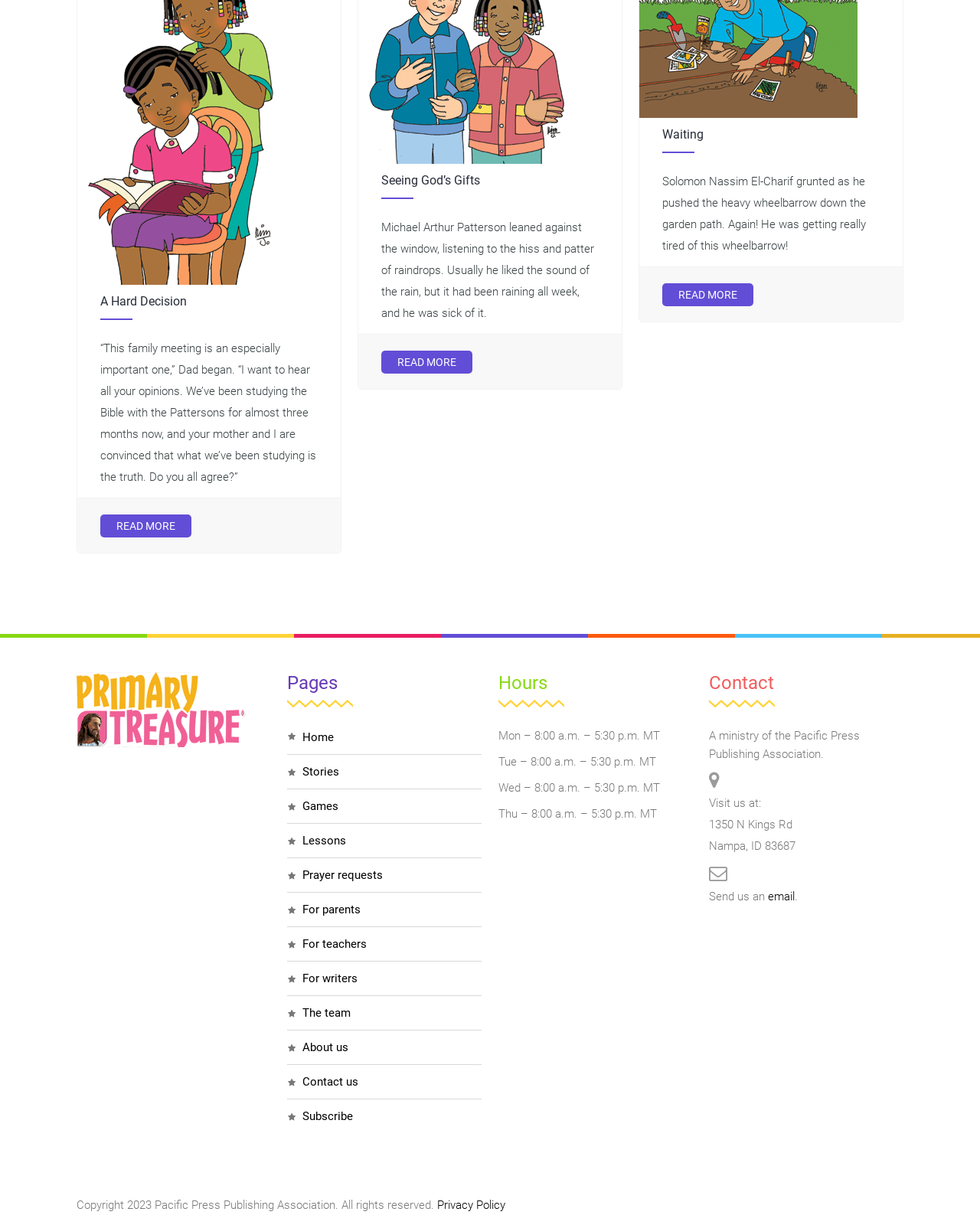What type of organization is behind the webpage?
Could you answer the question with a detailed and thorough explanation?

The webpage mentions 'A ministry of the Pacific Press Publishing Association' in the contact section, suggesting that the organization behind the webpage is a Christian ministry.